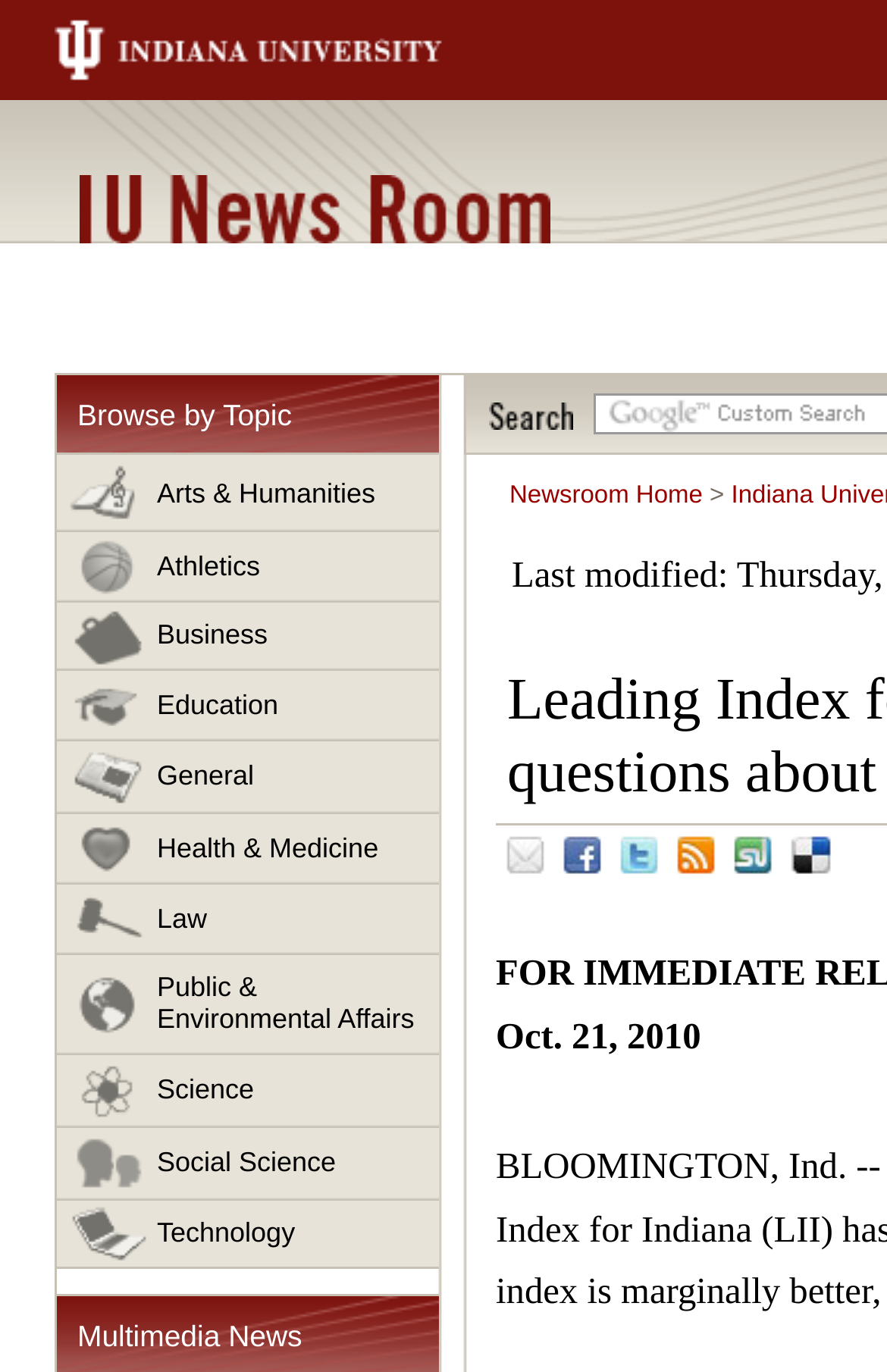Find the bounding box coordinates of the clickable area that will achieve the following instruction: "search".

[0.551, 0.293, 0.646, 0.313]